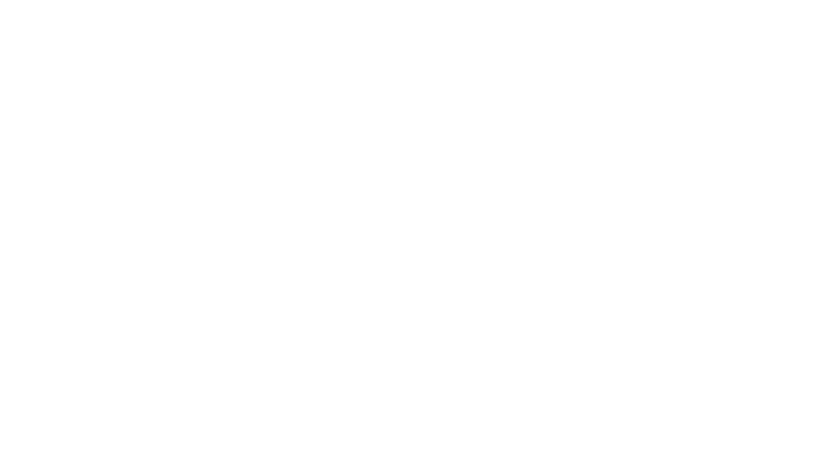Give a detailed explanation of what is happening in the image.

The image displays a sleek and modern logo for "HRK," which likely represents an online gaming or digital content marketplace. The logo's design features bold, stylized letters that are predominantly black, conveying a sense of professionalism and contemporary aesthetics. Positioned against a white background, the logo stands out, enhancing its visibility and brand recognition. This logo is associated with the sale of video game keys and digital content, appealing to gamers and digital shoppers looking for convenient purchasing options.